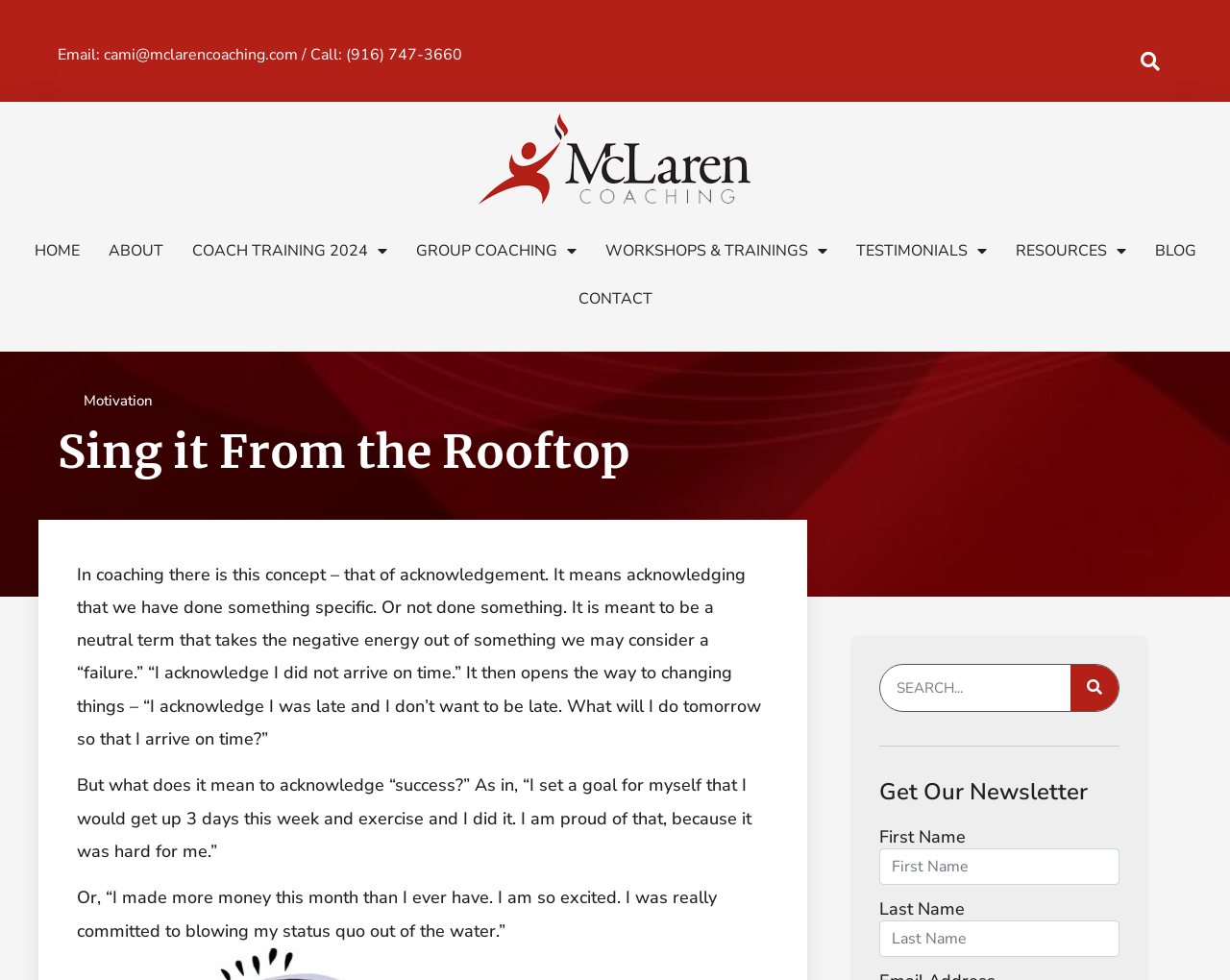Specify the bounding box coordinates of the area that needs to be clicked to achieve the following instruction: "Click the 'McLaren Coaching Logo'".

[0.388, 0.114, 0.612, 0.212]